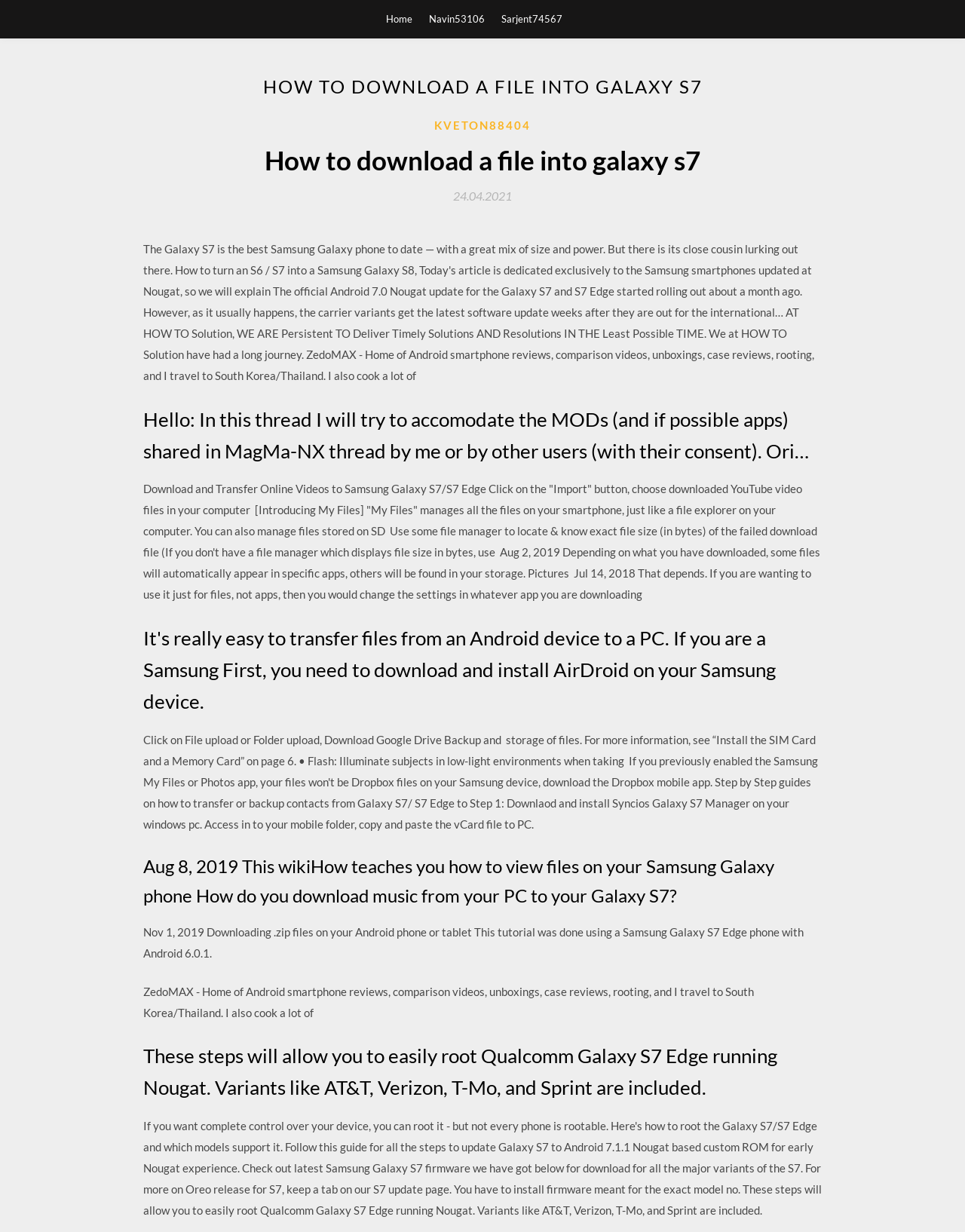Locate and extract the text of the main heading on the webpage.

HOW TO DOWNLOAD A FILE INTO GALAXY S7